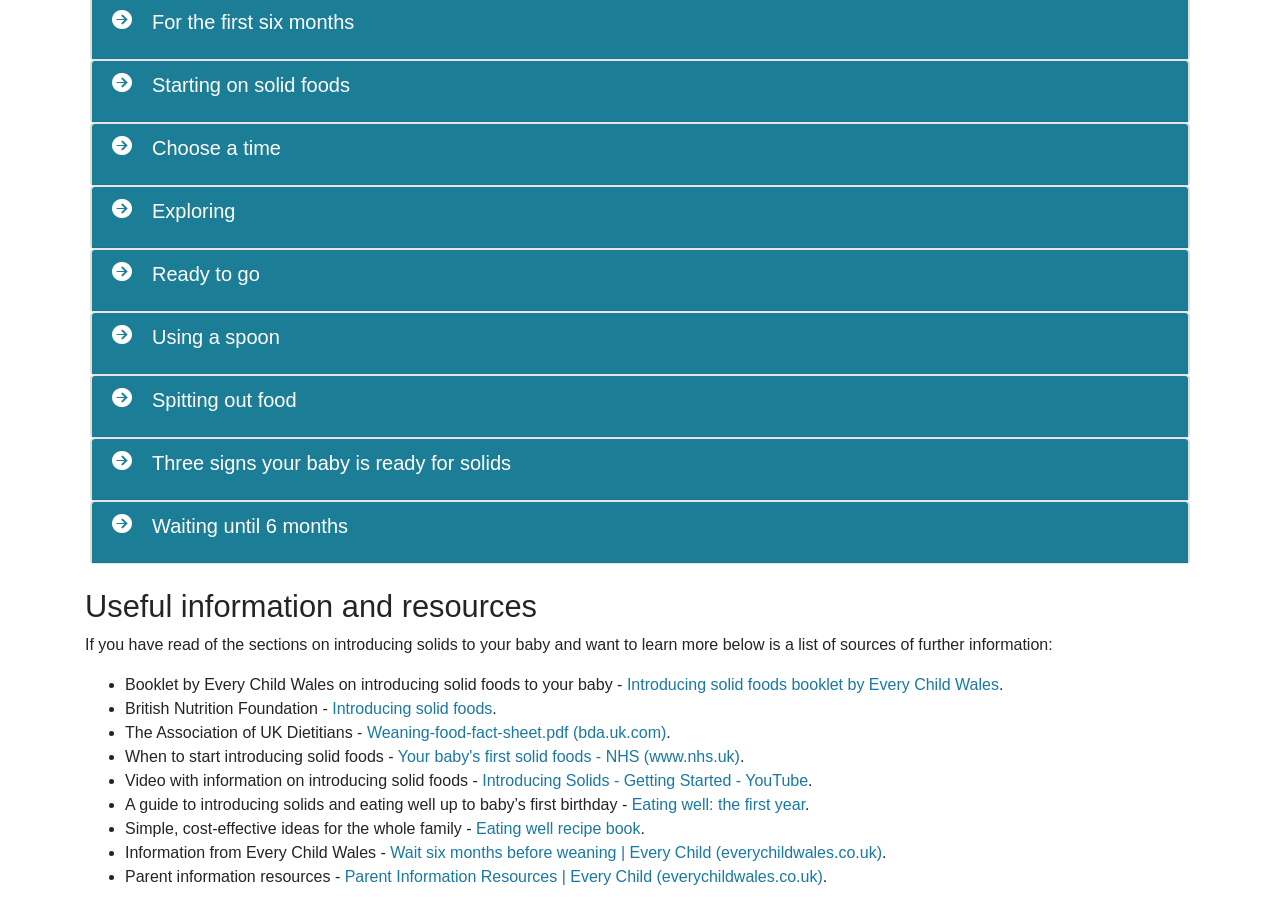Identify the bounding box coordinates for the UI element mentioned here: "Suppliers Directory". Provide the coordinates as four float values between 0 and 1, i.e., [left, top, right, bottom].

None